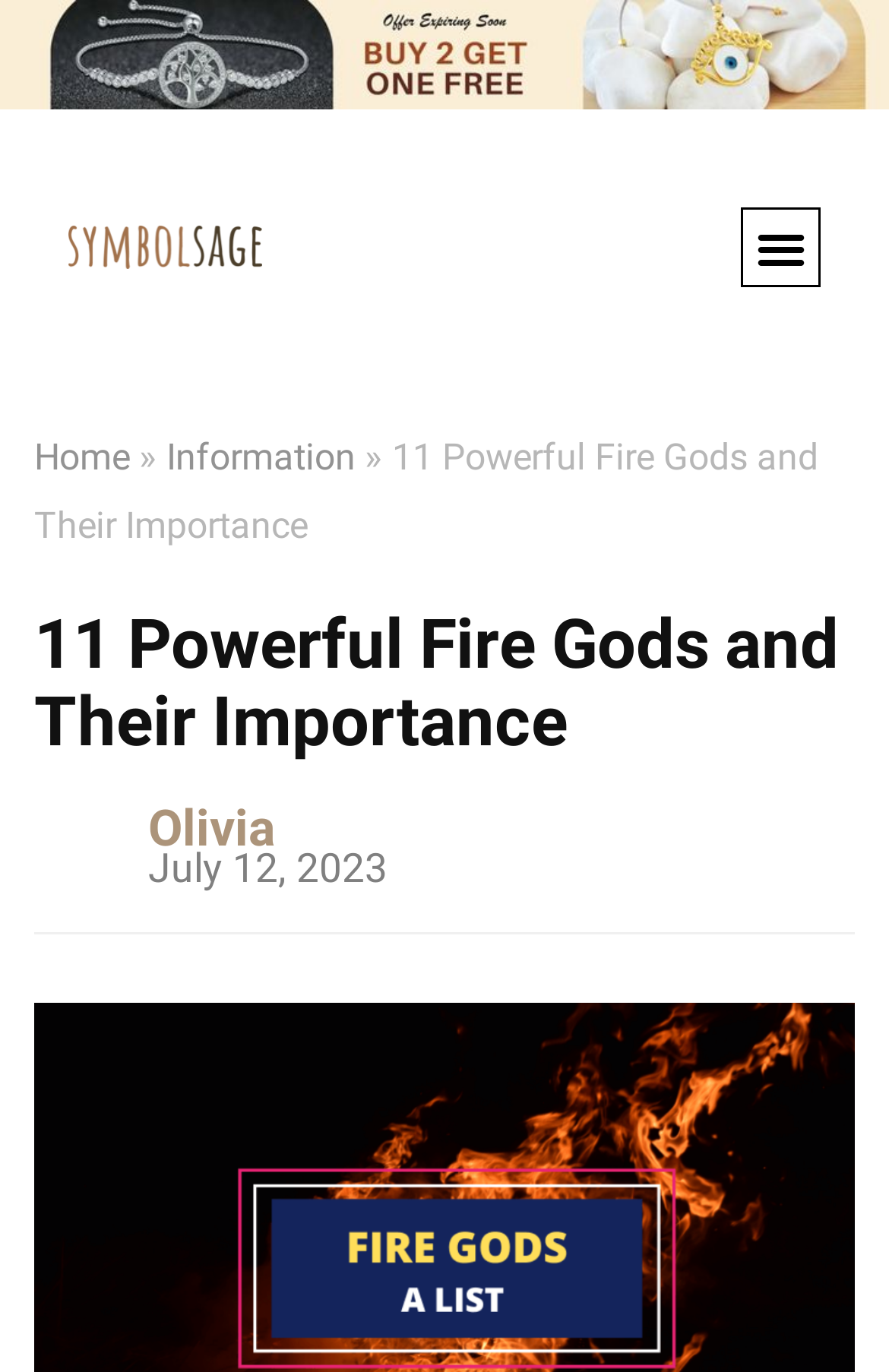What is the date of the latest article?
Look at the image and respond with a one-word or short phrase answer.

July 12, 2023